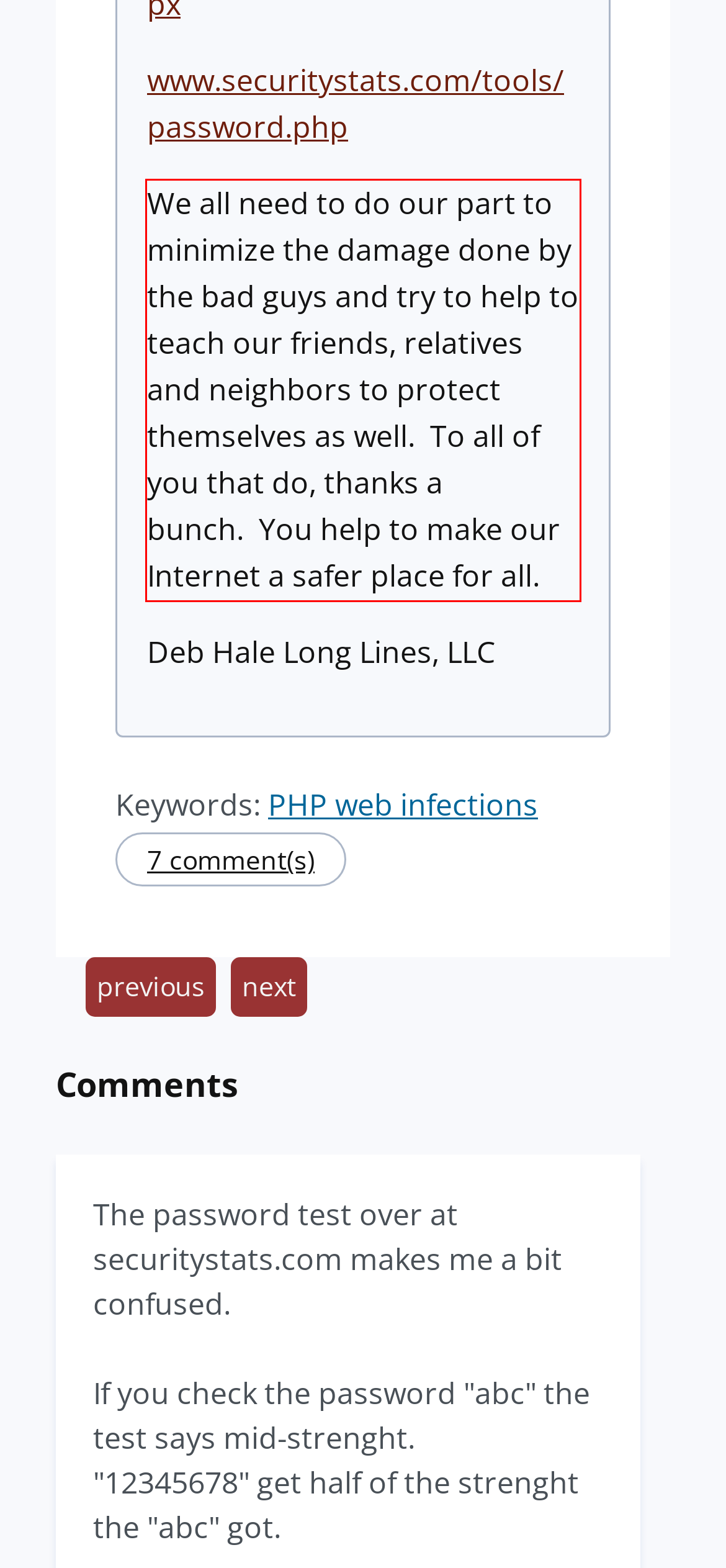You are presented with a screenshot containing a red rectangle. Extract the text found inside this red bounding box.

We all need to do our part to minimize the damage done by the bad guys and try to help to teach our friends, relatives and neighbors to protect themselves as well. To all of you that do, thanks a bunch. You help to make our Internet a safer place for all.